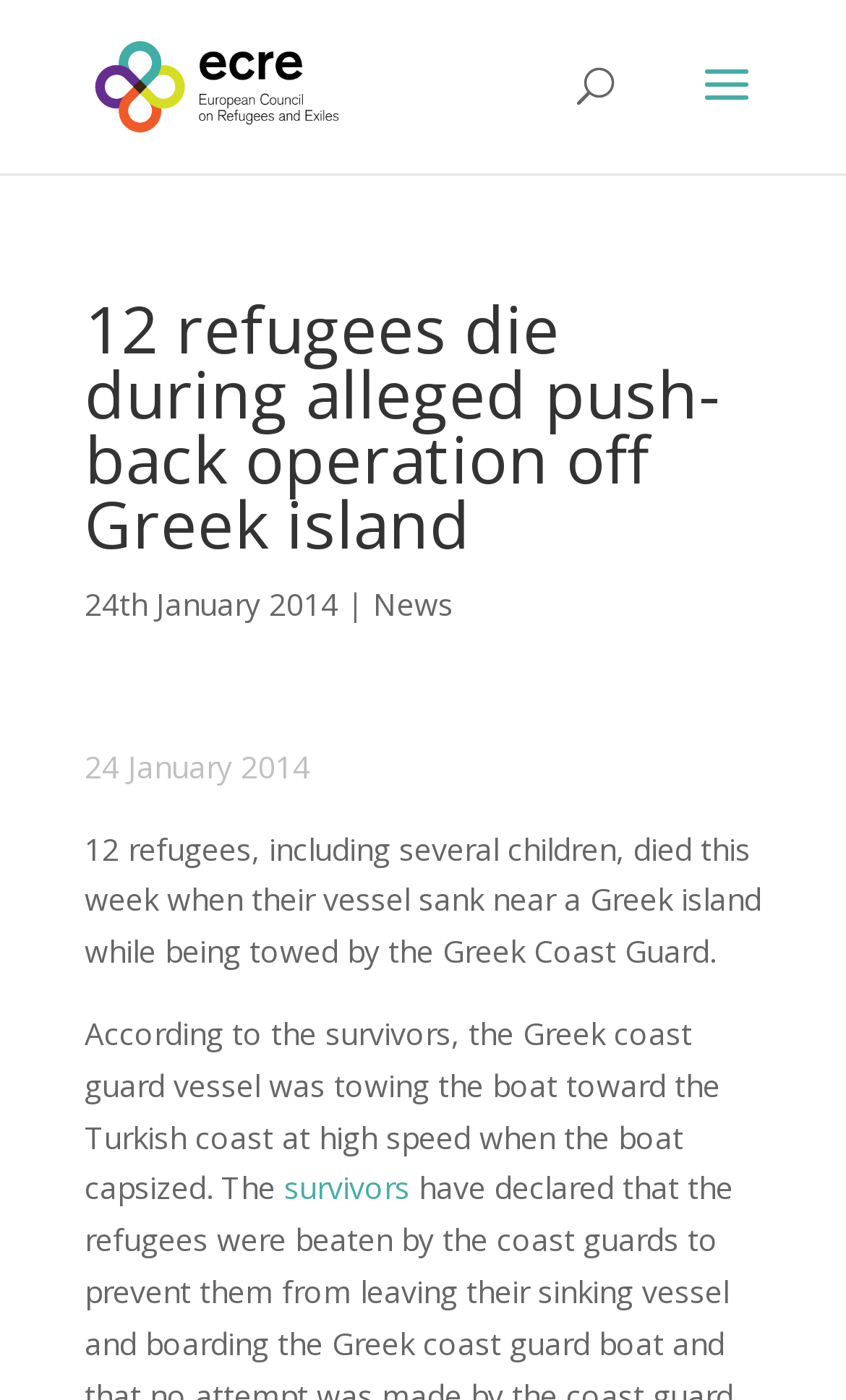What is the category of the article?
Look at the image and construct a detailed response to the question.

I found the answer by looking at the link element with the text 'News' which is located near the date of the incident, indicating that it is the category of the article.